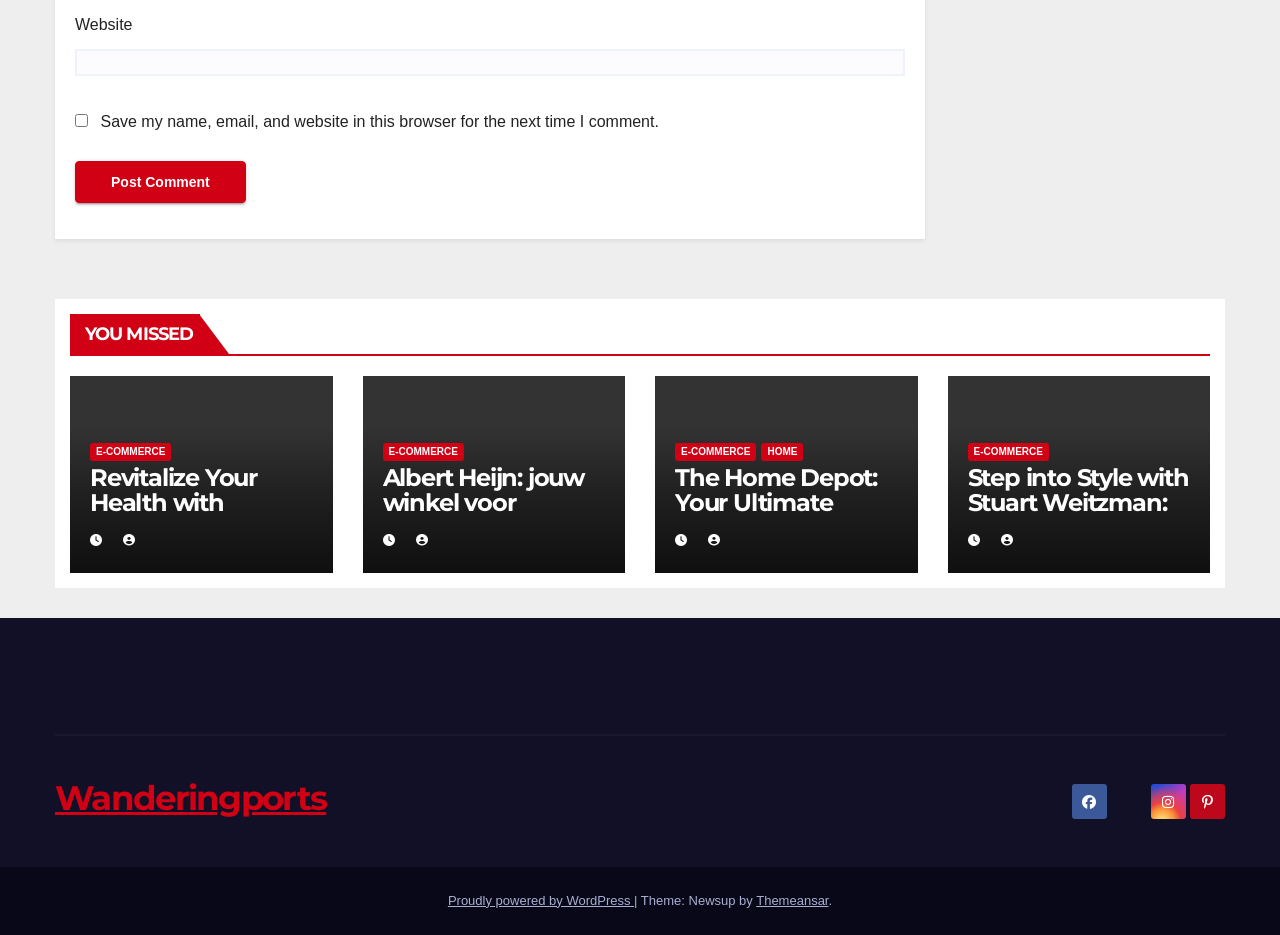From the element description: "Proudly powered by WordPress", extract the bounding box coordinates of the UI element. The coordinates should be expressed as four float numbers between 0 and 1, in the order [left, top, right, bottom].

[0.35, 0.955, 0.495, 0.971]